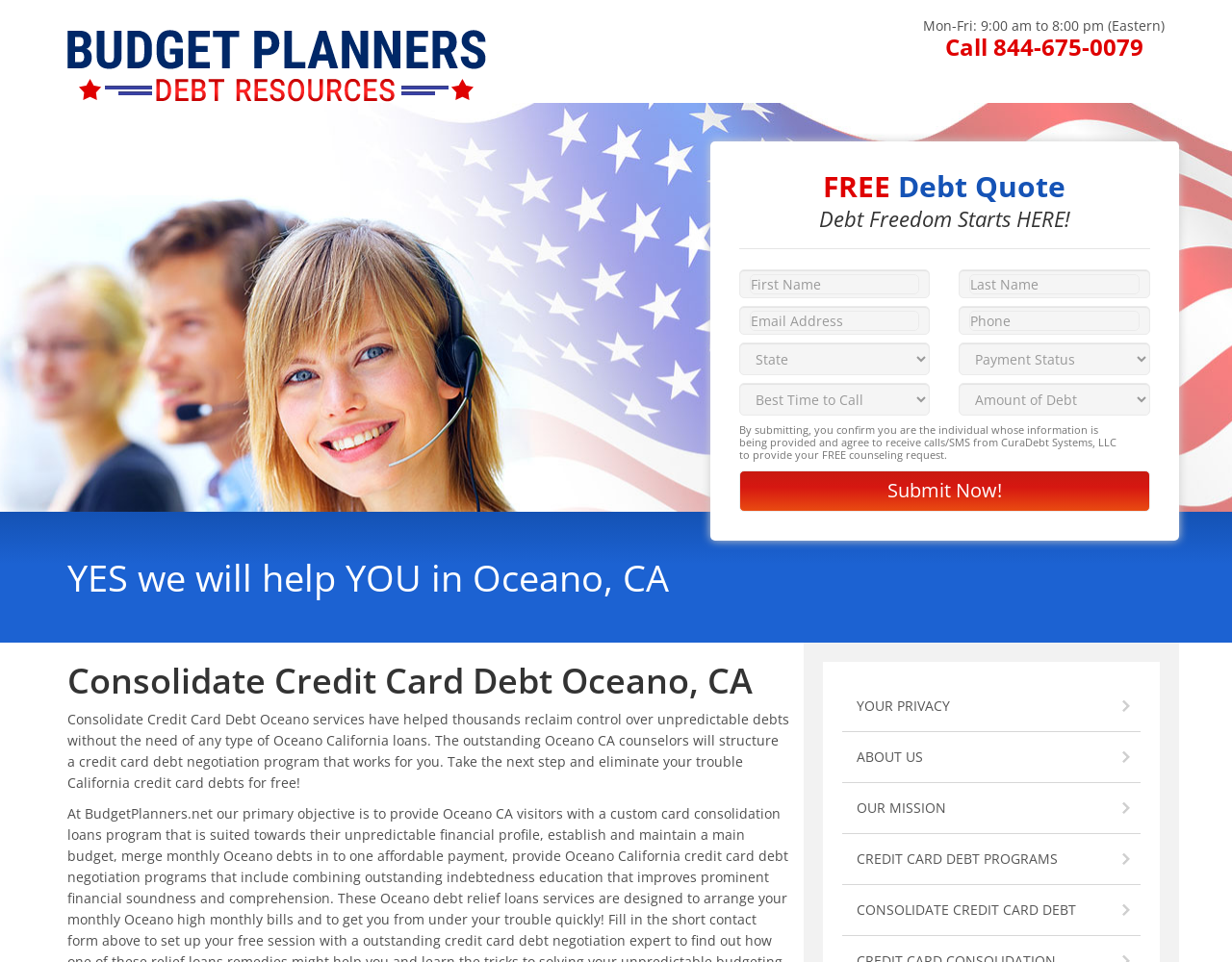Please locate the bounding box coordinates of the element that should be clicked to complete the given instruction: "Enter your first name".

[0.6, 0.28, 0.755, 0.31]